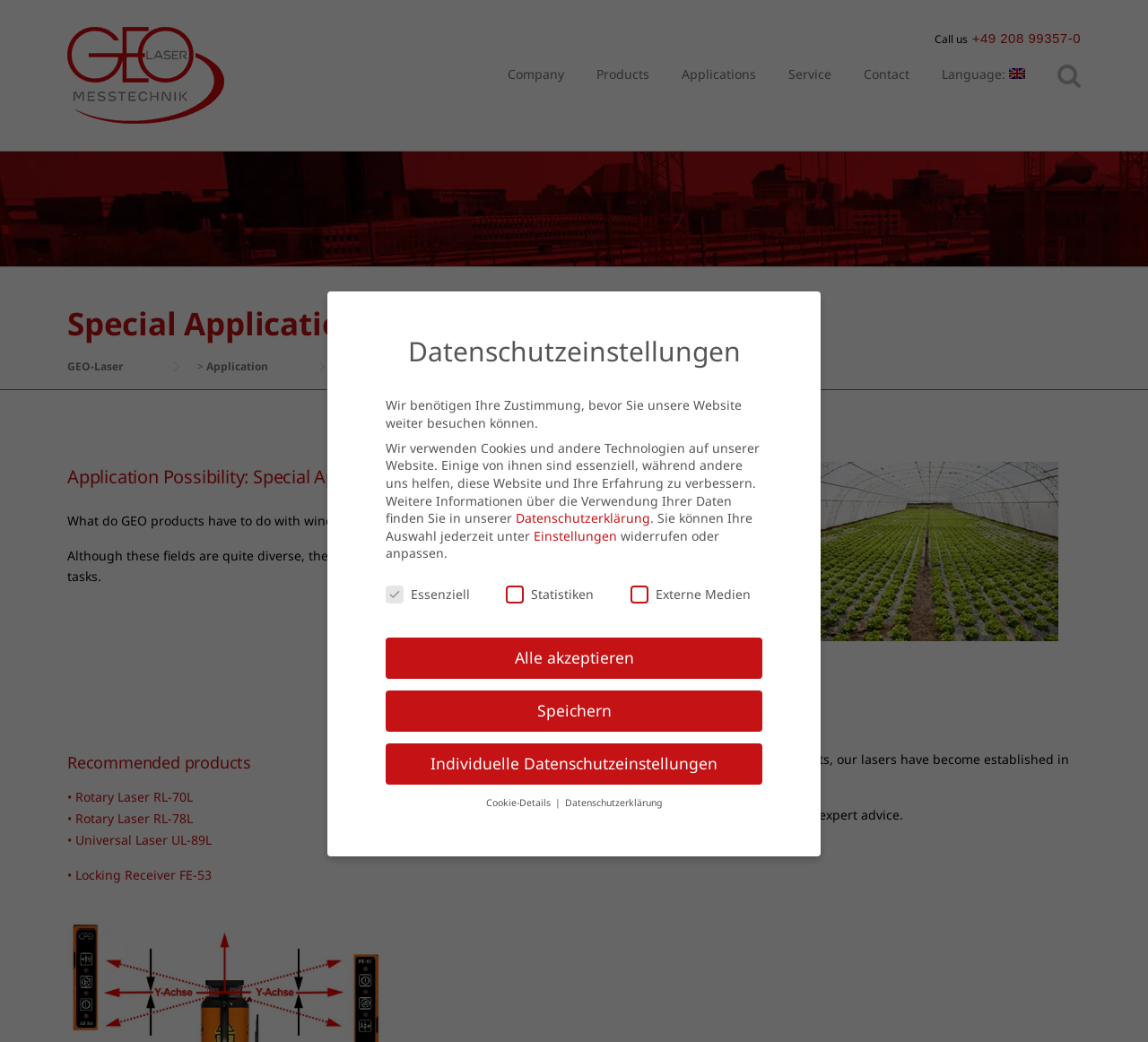Please provide the bounding box coordinates for the element that needs to be clicked to perform the following instruction: "Call the phone number". The coordinates should be given as four float numbers between 0 and 1, i.e., [left, top, right, bottom].

[0.847, 0.029, 0.941, 0.044]